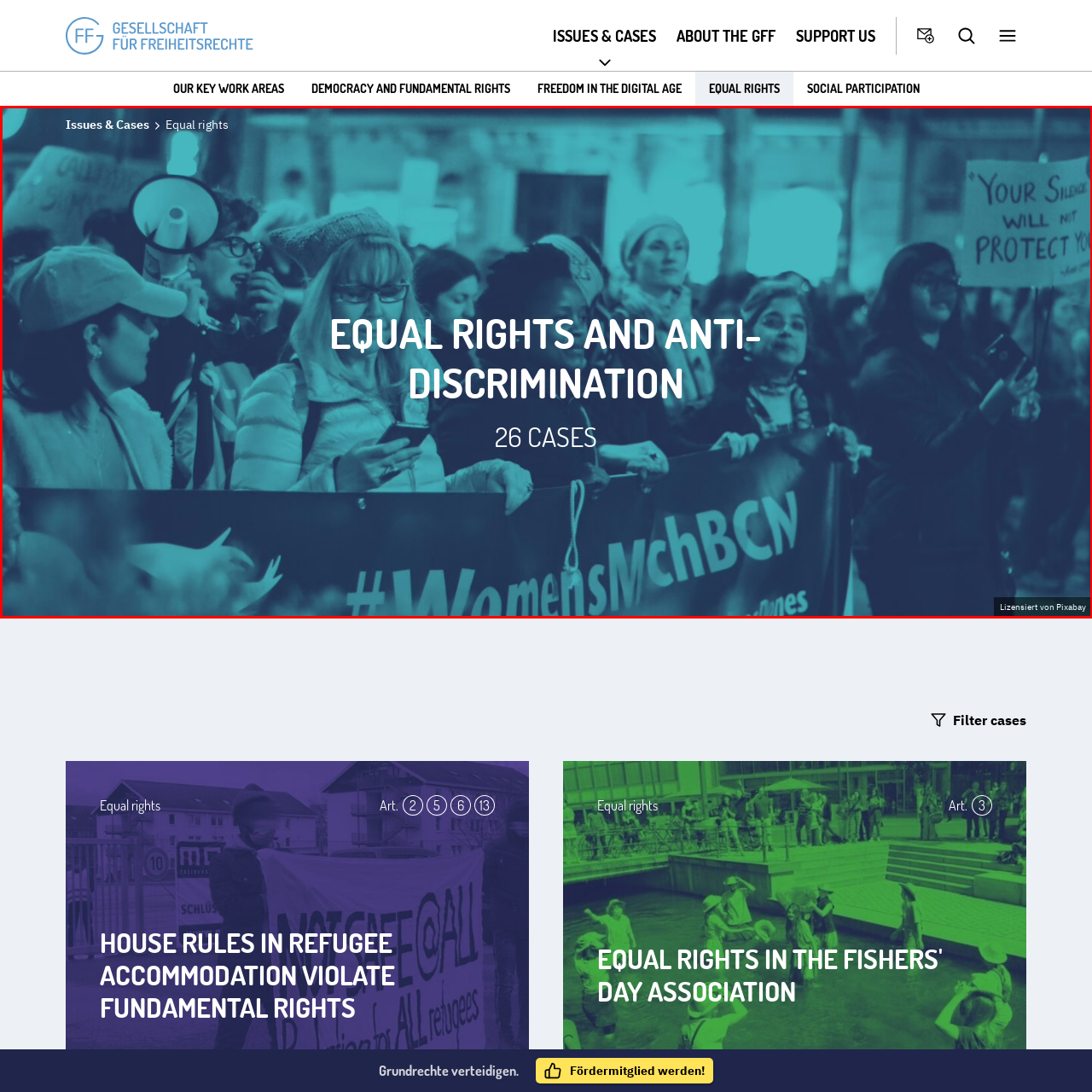Observe the image framed by the red bounding box and present a detailed answer to the following question, relying on the visual data provided: What is the tone of the protest?

The tone of the protest can be inferred by analyzing the overall atmosphere of the image. The protesters are shown holding banners and signs, and their facial expressions and body language convey a sense of determination and solidarity. The text overlay and the messages on the banners also emphasize the importance of the cause, contributing to a tone of activism and empowerment.